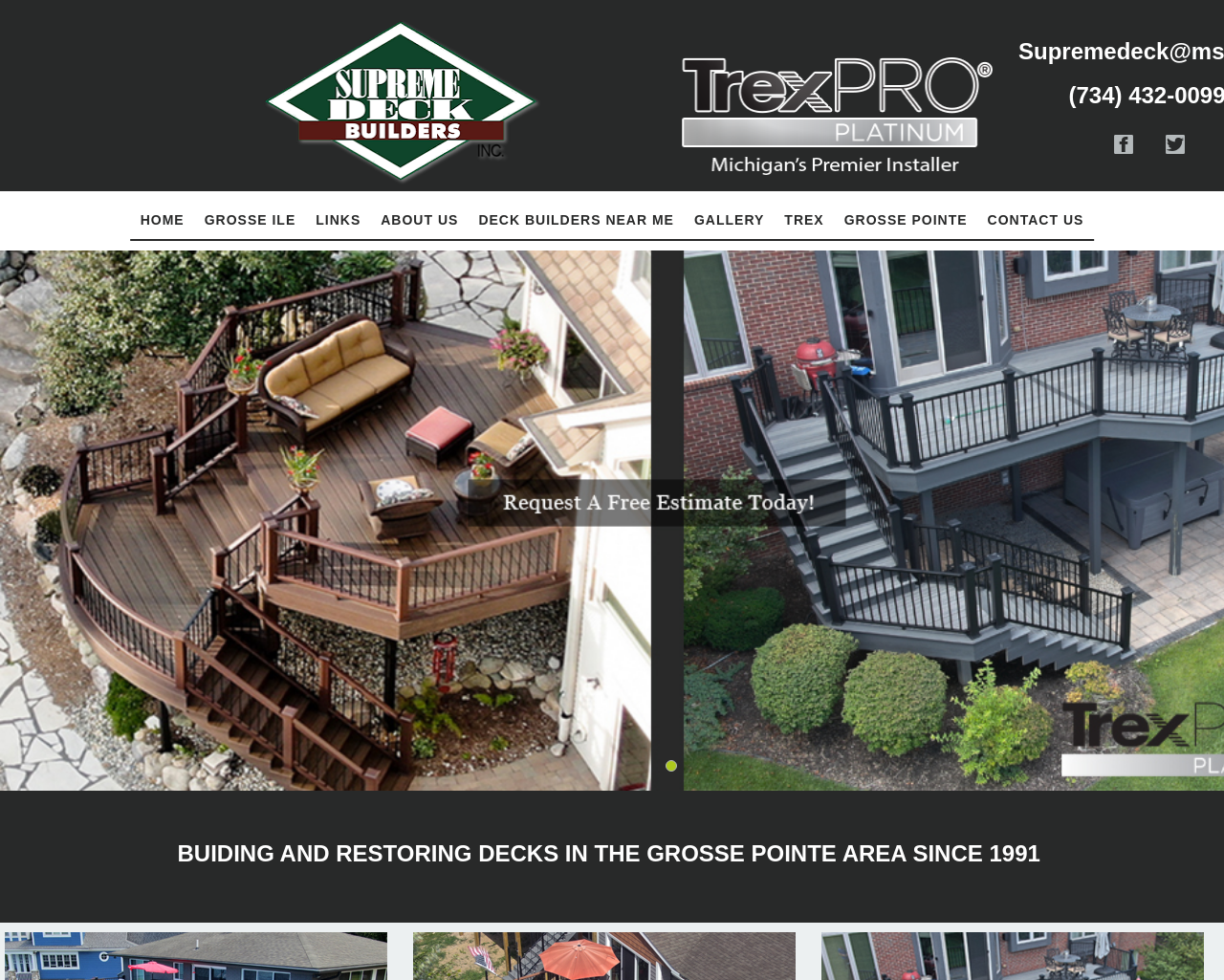Determine the bounding box coordinates (top-left x, top-left y, bottom-right x, bottom-right y) of the UI element described in the following text: Deck Builders near me

[0.383, 0.205, 0.559, 0.244]